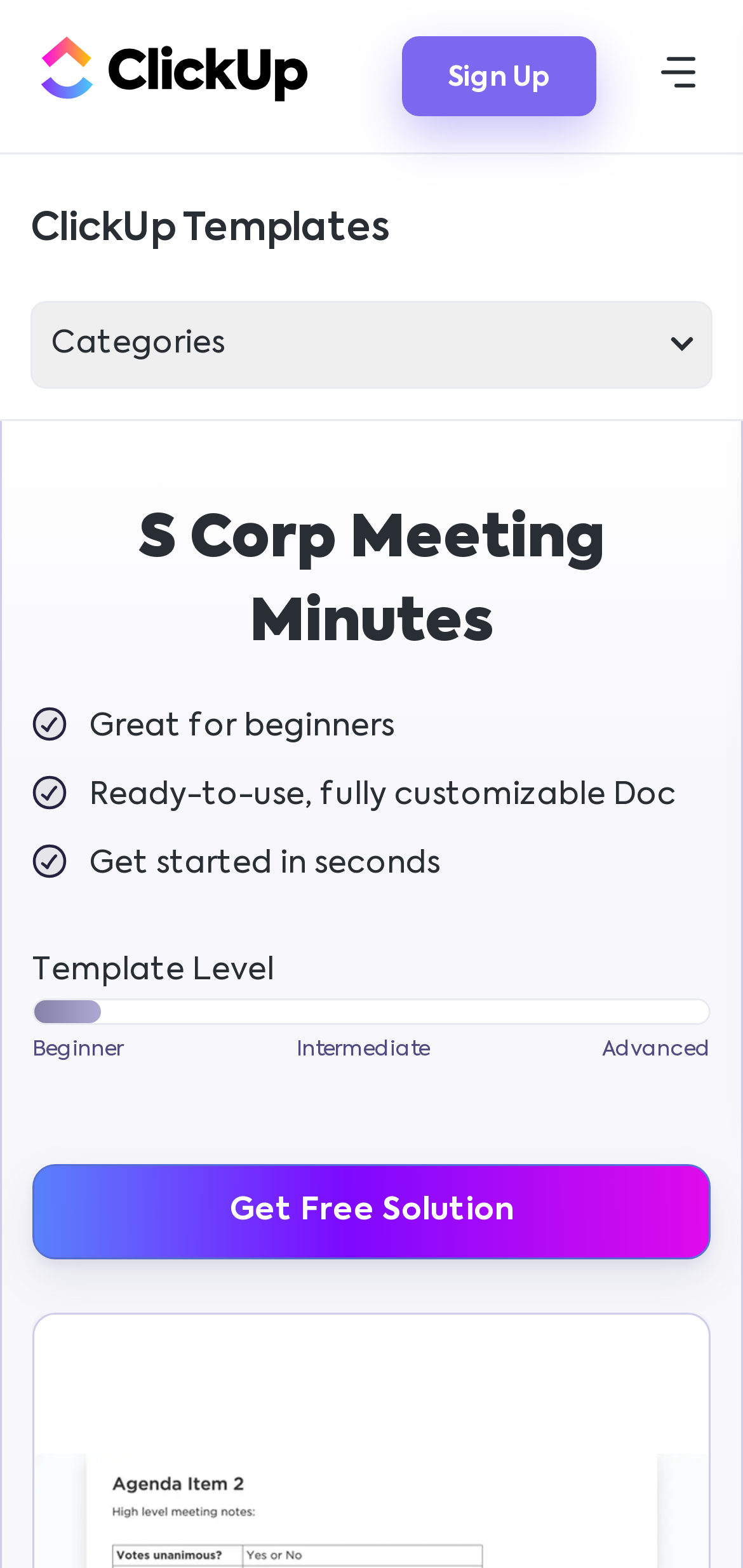Answer the following inquiry with a single word or phrase:
What is the purpose of the combobox?

Narrow down templates